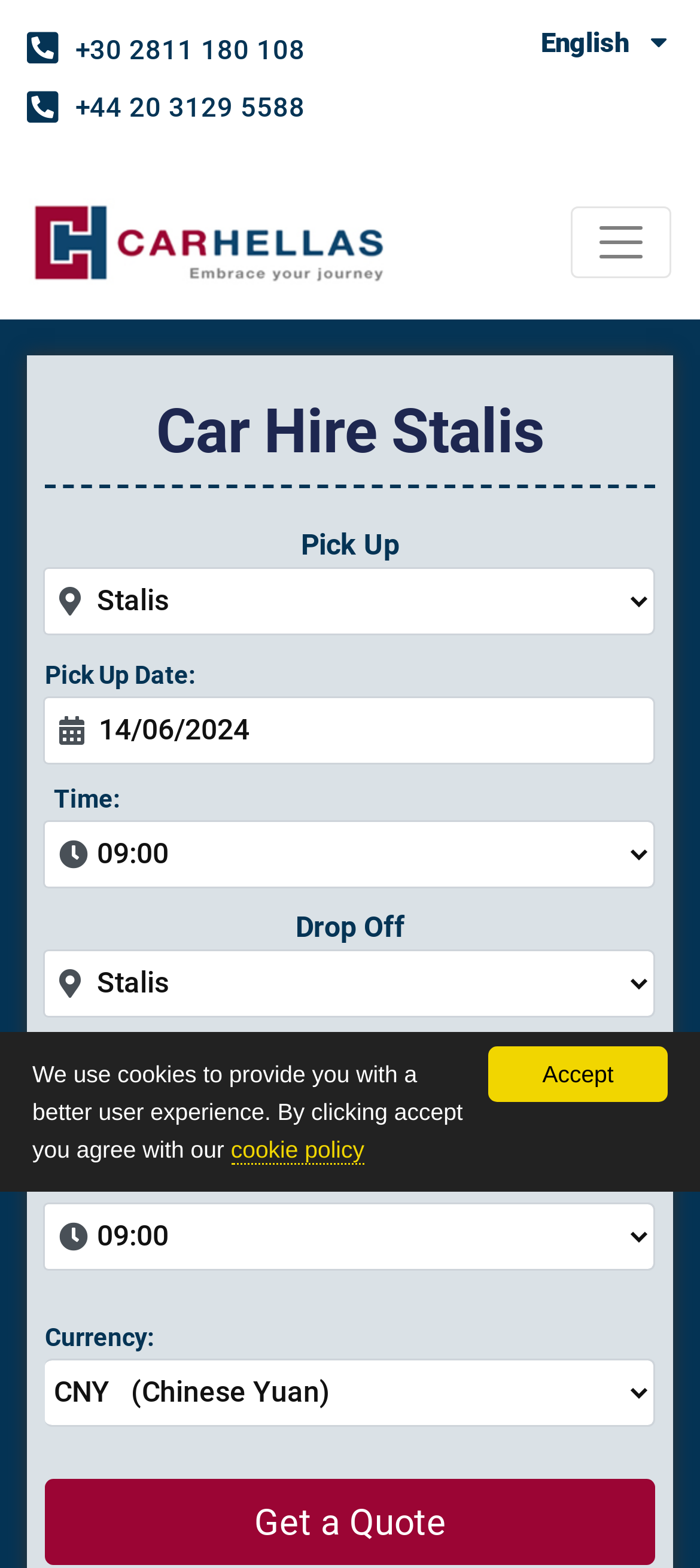Determine the coordinates of the bounding box for the clickable area needed to execute this instruction: "Select English language".

[0.752, 0.009, 0.972, 0.046]